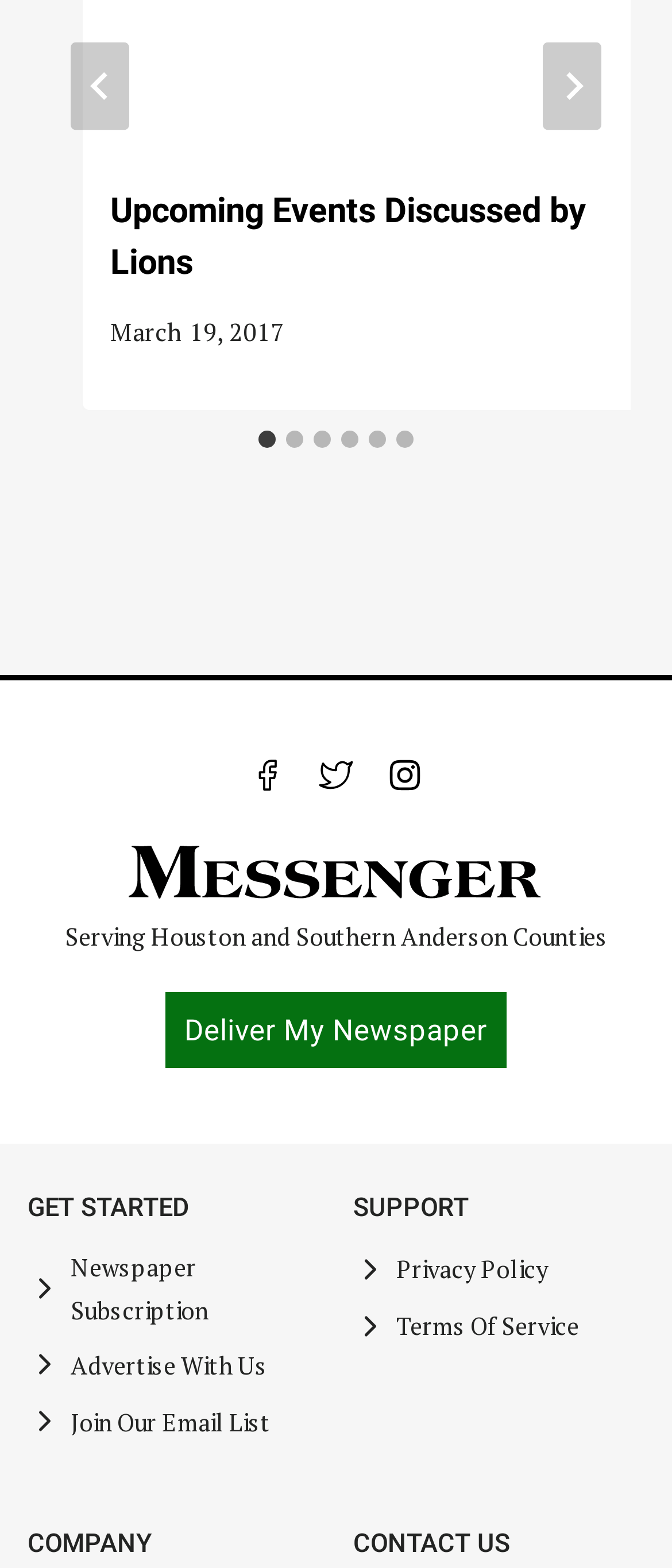What is the text on the button at the top-right corner of the webpage?
Refer to the screenshot and respond with a concise word or phrase.

Next